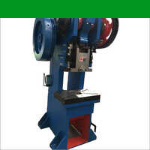Respond to the question below with a single word or phrase:
Is the machine suitable for industrial settings?

Yes